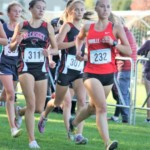Answer the question using only one word or a concise phrase: How many athletes are running closely together in the scene?

Two